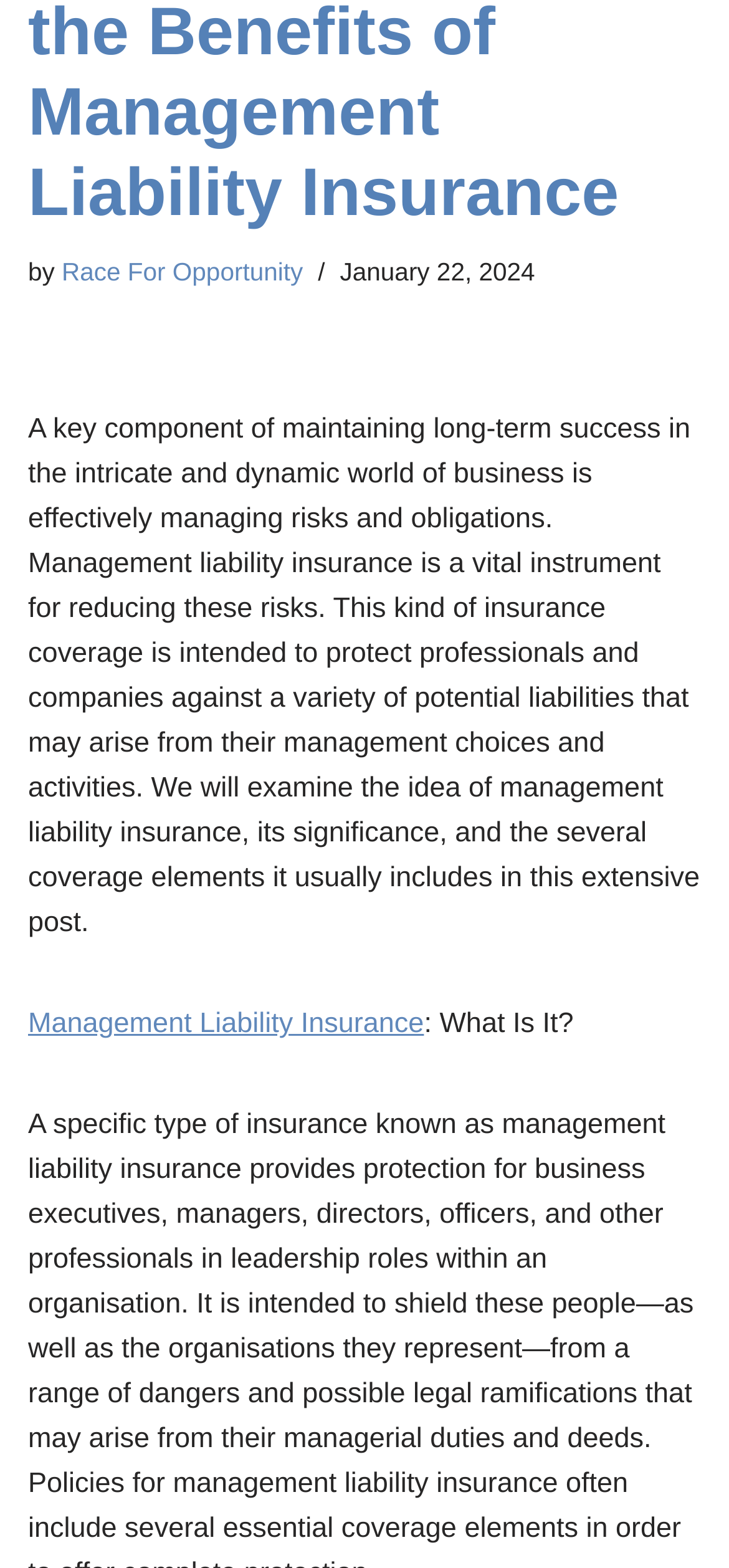Identify the bounding box for the UI element that is described as follows: "Management Liability Insurance".

[0.038, 0.643, 0.583, 0.663]